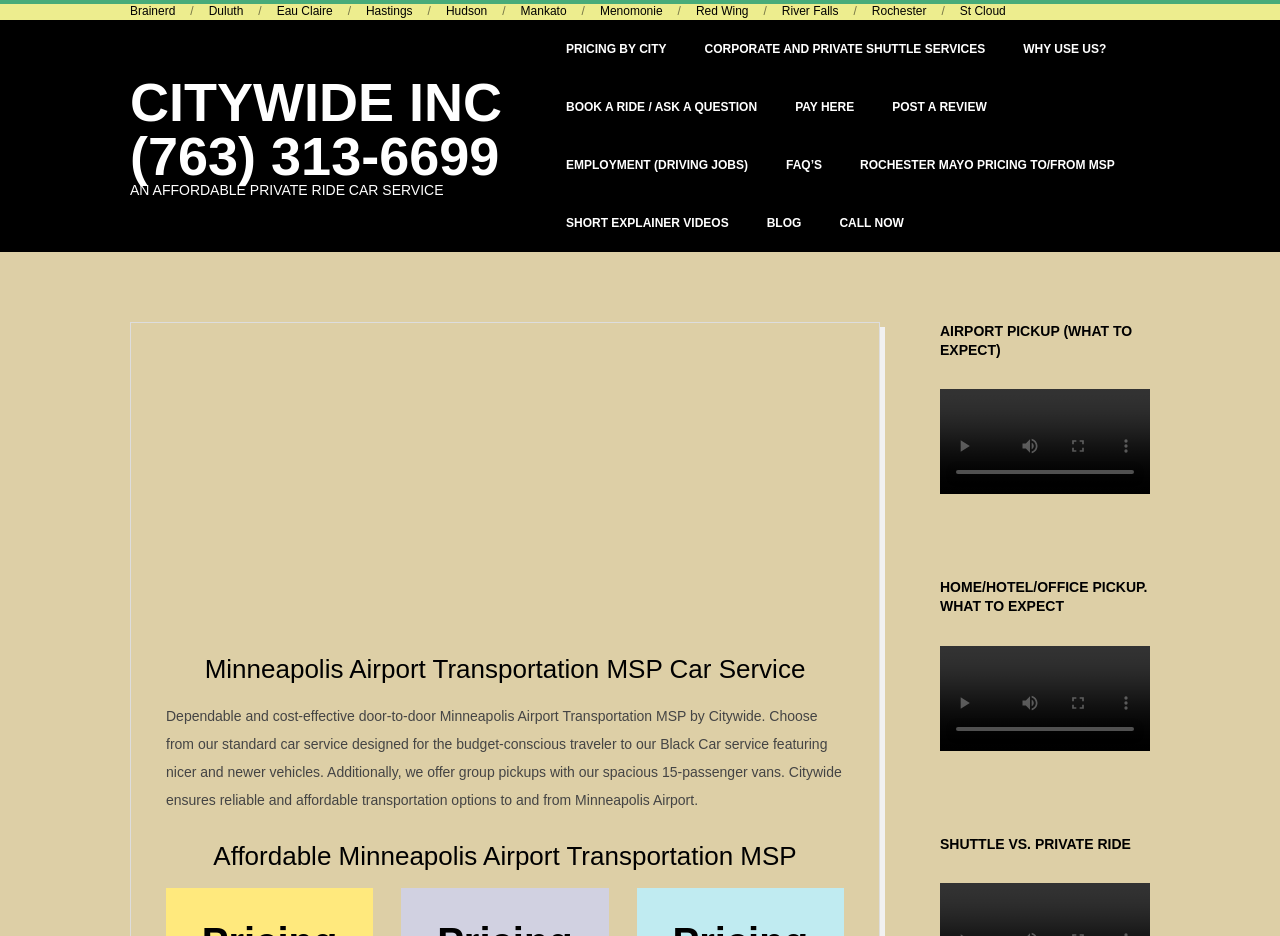Identify the bounding box coordinates for the element you need to click to achieve the following task: "Call now". The coordinates must be four float values ranging from 0 to 1, formatted as [left, top, right, bottom].

[0.648, 0.207, 0.714, 0.269]